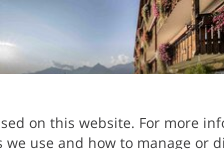Give a thorough and detailed caption for the image.

The image showcases the picturesque exterior of the Boutique Hotel St. Georgen, featuring charming balconies adorned with vibrant flowers. Set against a stunning backdrop of mountains, the hotel exudes a warm and inviting atmosphere, ideal for travelers seeking relaxation and scenic views. This three-star accommodation promises a cozy stay, complemented by the beauty of its surroundings. The architectural details and the floral accents reflect a blend of traditional and modern styles, making it a delightful choice for holidaymakers looking to explore the region.